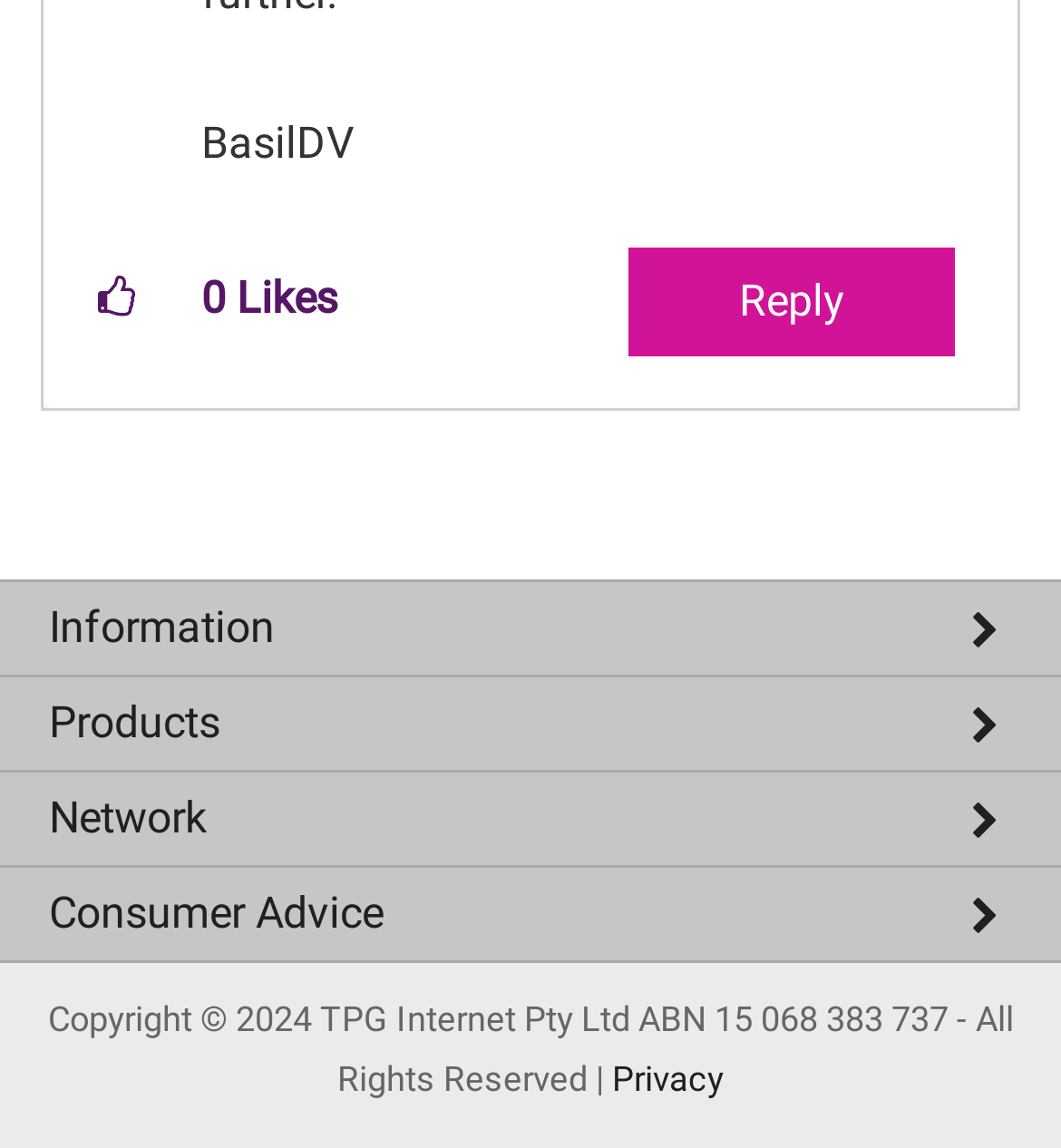Please specify the bounding box coordinates of the region to click in order to perform the following instruction: "Learn about TPG".

[0.0, 0.59, 1.0, 0.665]